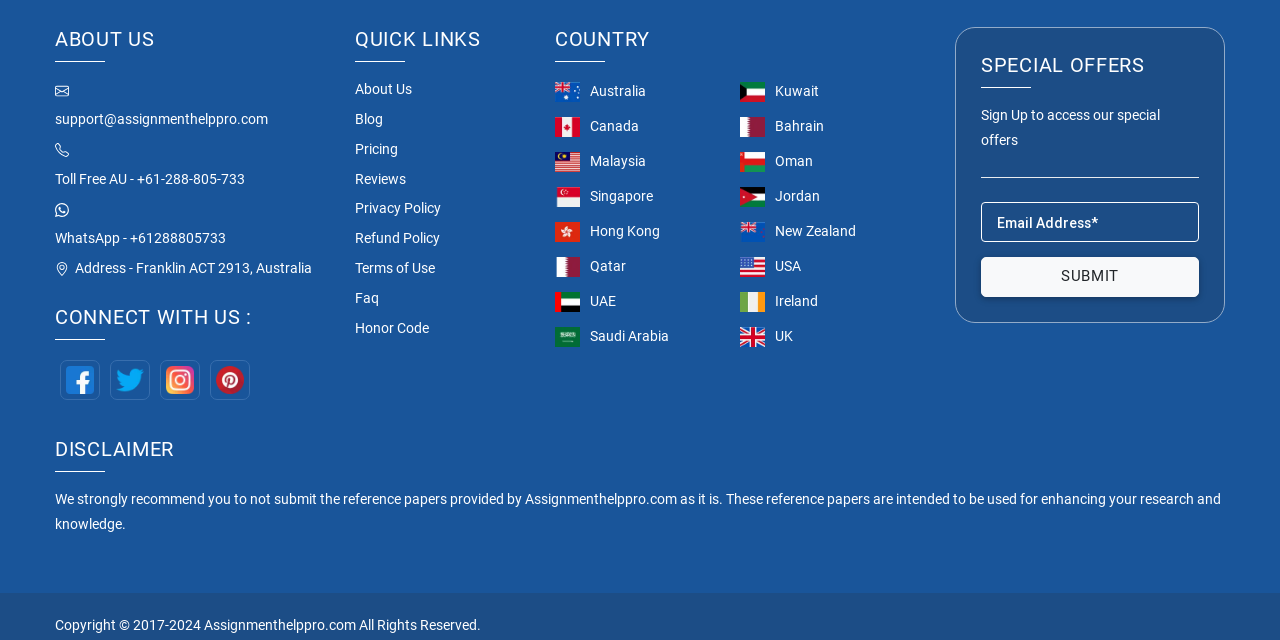Answer in one word or a short phrase: 
What is the button text to submit the email address for special offers?

SUBMIT